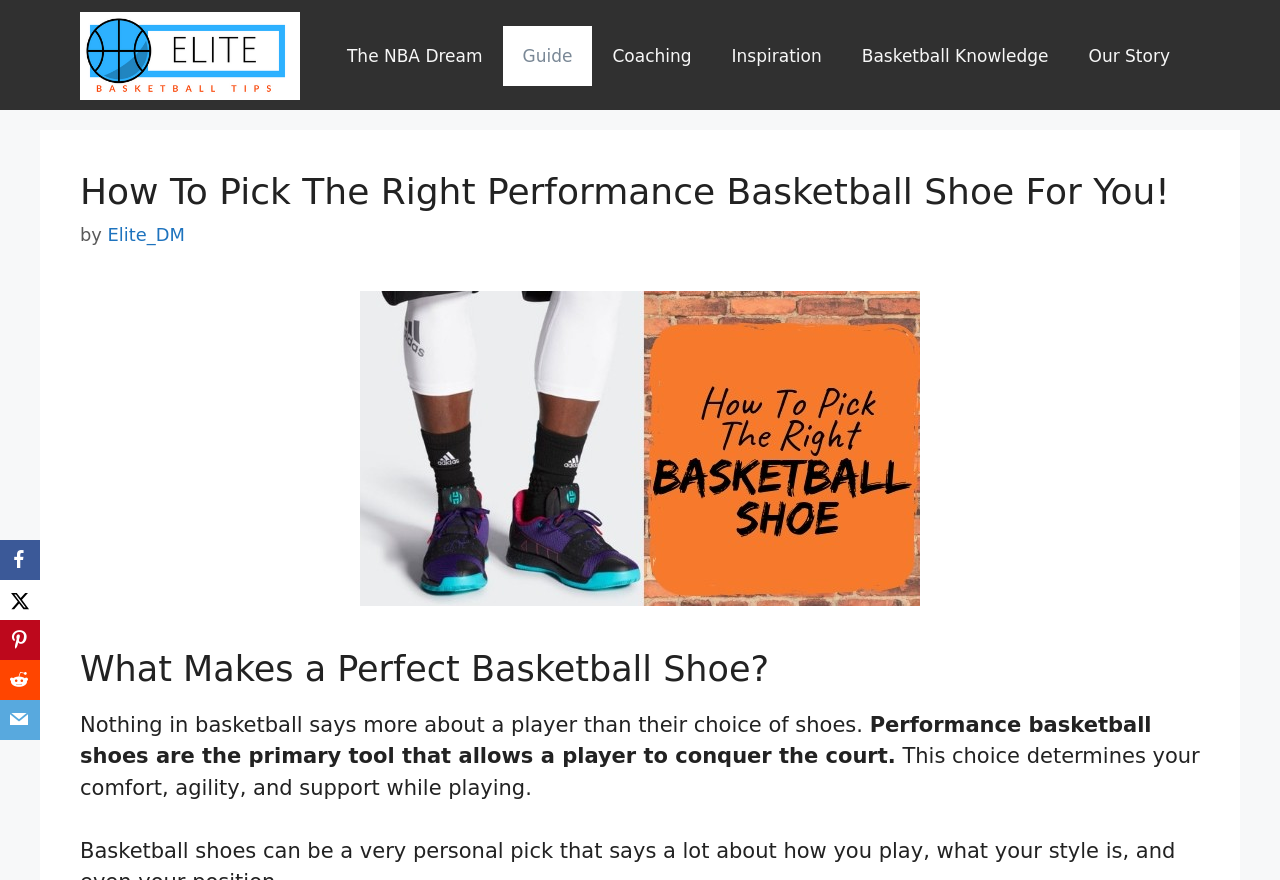Please locate the bounding box coordinates of the element that should be clicked to complete the given instruction: "Share on Facebook".

[0.0, 0.614, 0.031, 0.659]